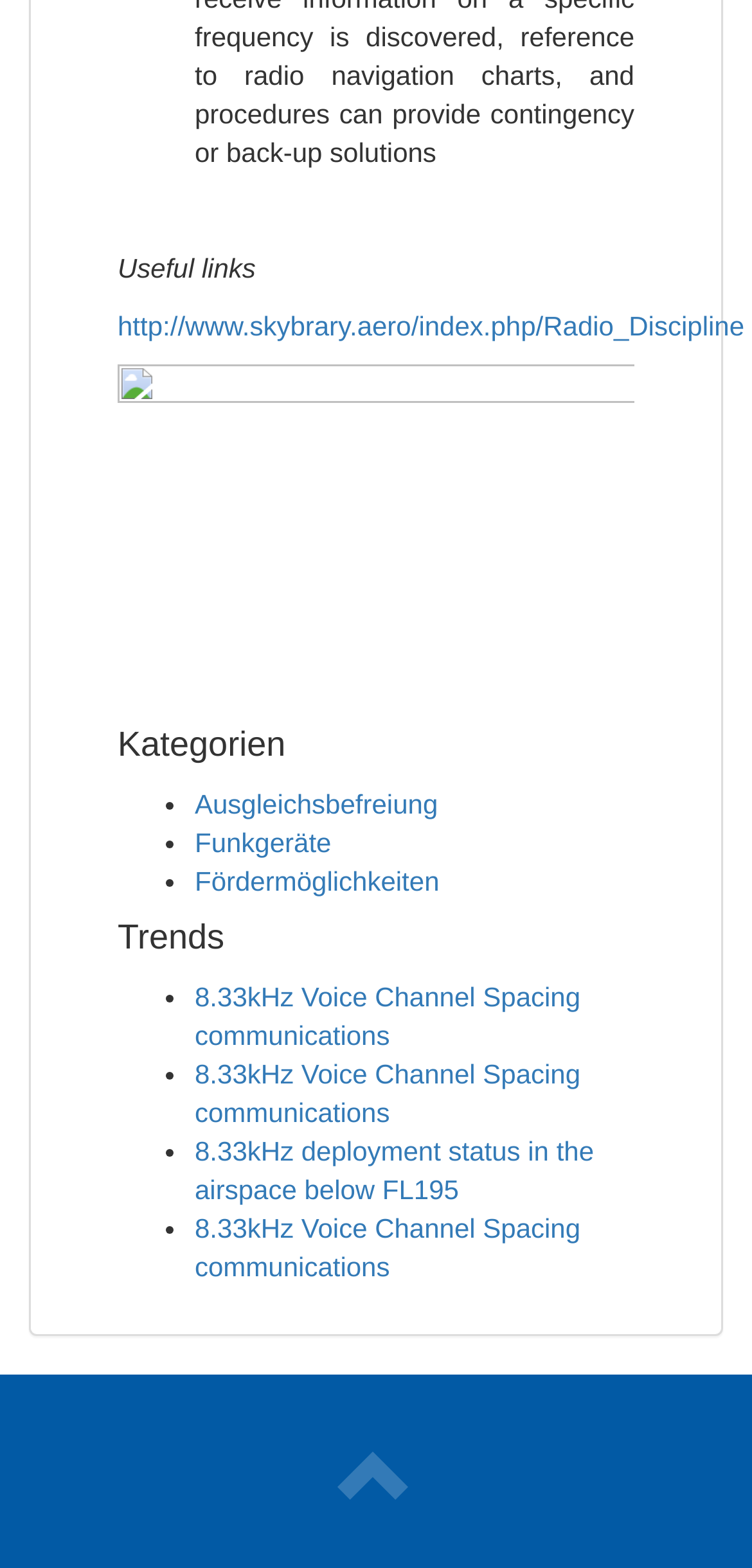Please find the bounding box coordinates of the section that needs to be clicked to achieve this instruction: "Go to the page about 8.33kHz deployment status in the airspace below FL195".

[0.259, 0.724, 0.79, 0.768]